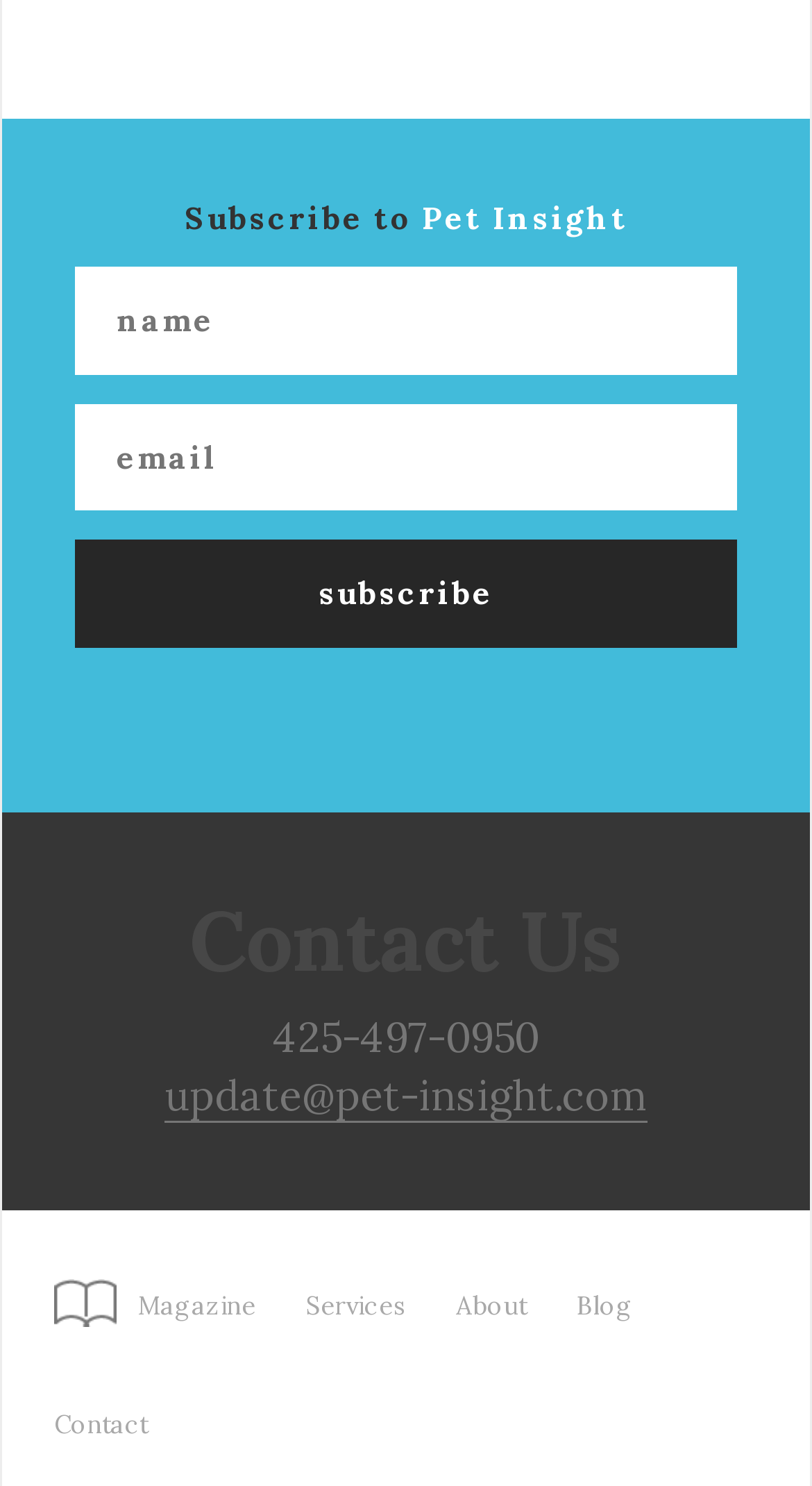Give the bounding box coordinates for the element described by: "Read more".

None